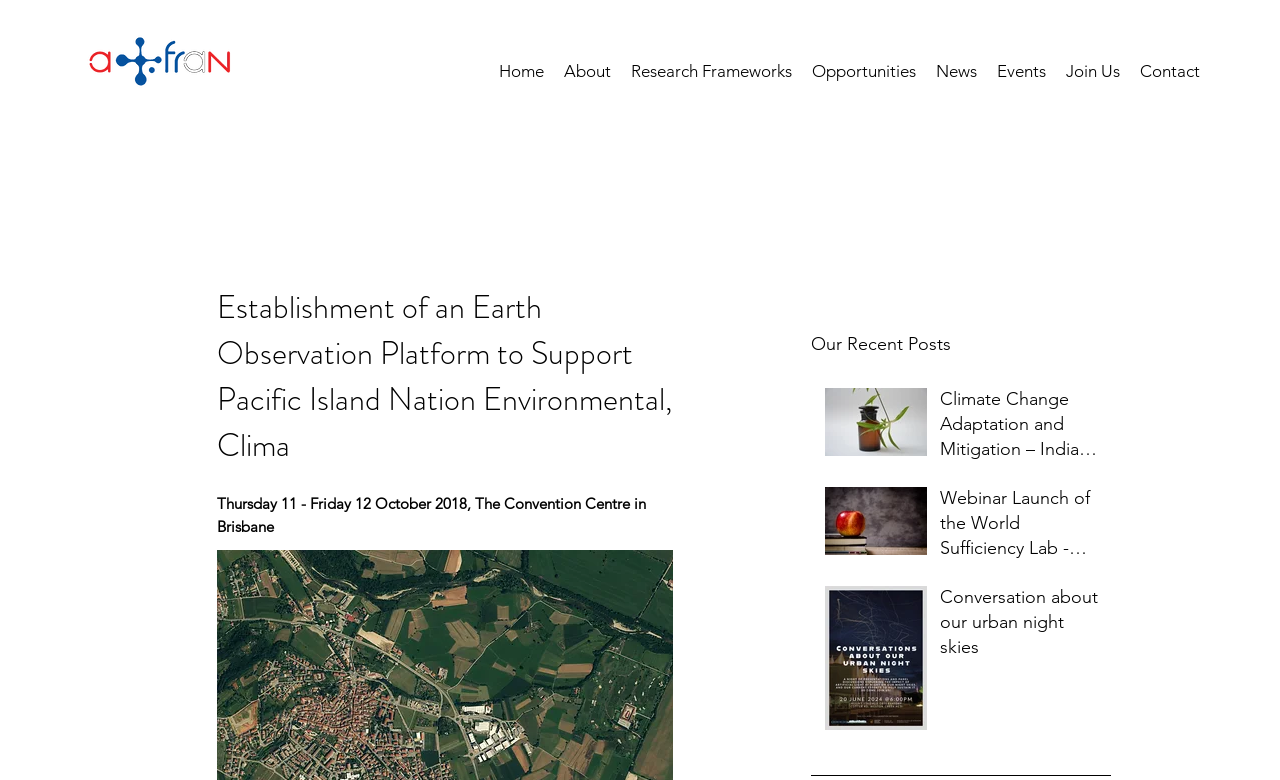Can you find the bounding box coordinates for the element to click on to achieve the instruction: "View the Webinar Launch of the World Sufficiency Lab"?

[0.734, 0.623, 0.859, 0.73]